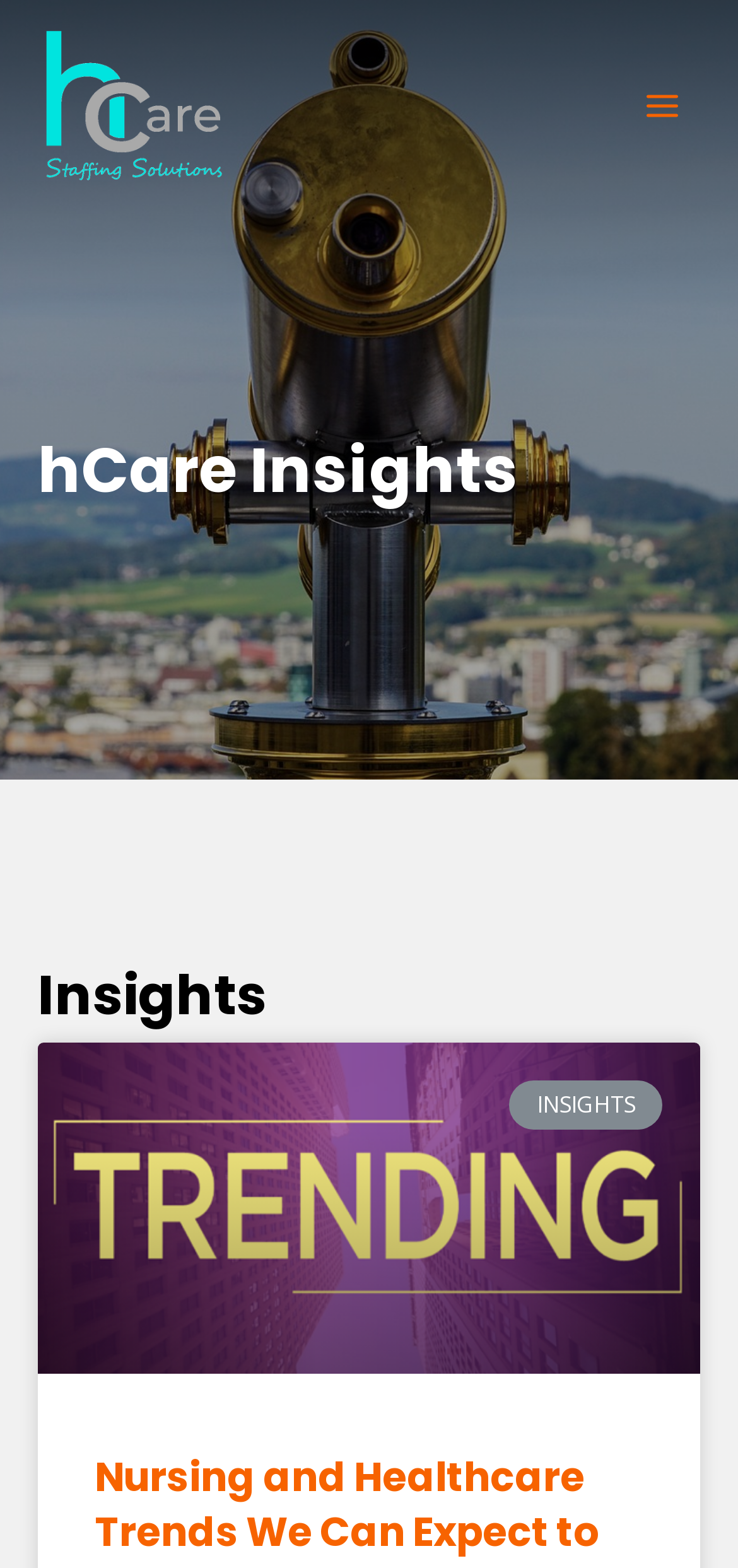What is the text of the first heading?
Look at the screenshot and respond with one word or a short phrase.

hCare Insights